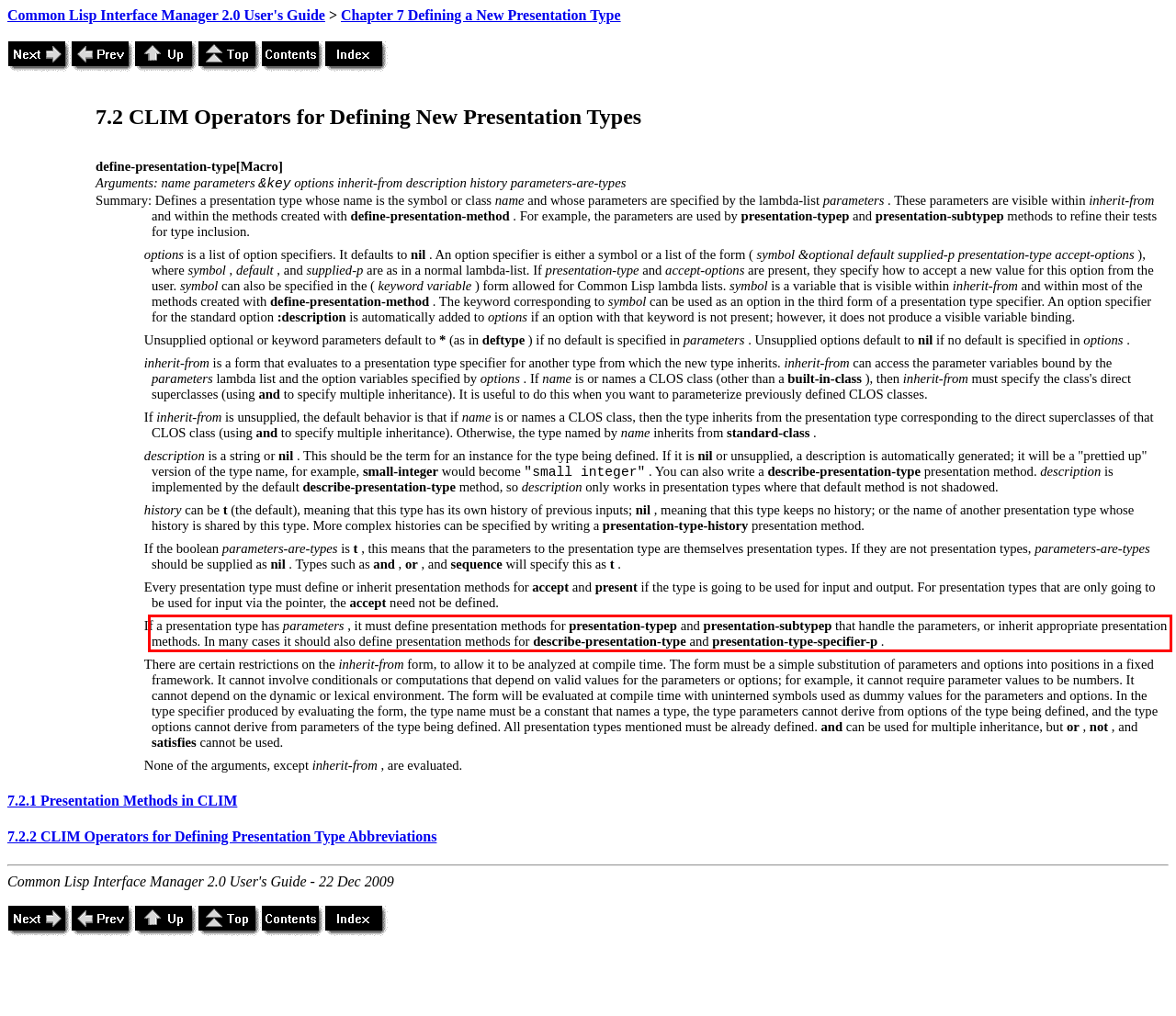Using the provided webpage screenshot, recognize the text content in the area marked by the red bounding box.

If a presentation type has parameters , it must define presentation methods for presentation-typep and presentation-subtypep that handle the parameters, or inherit appropriate presentation methods. In many cases it should also define presentation methods for describe-presentation-type and presentation-type-specifier-p .